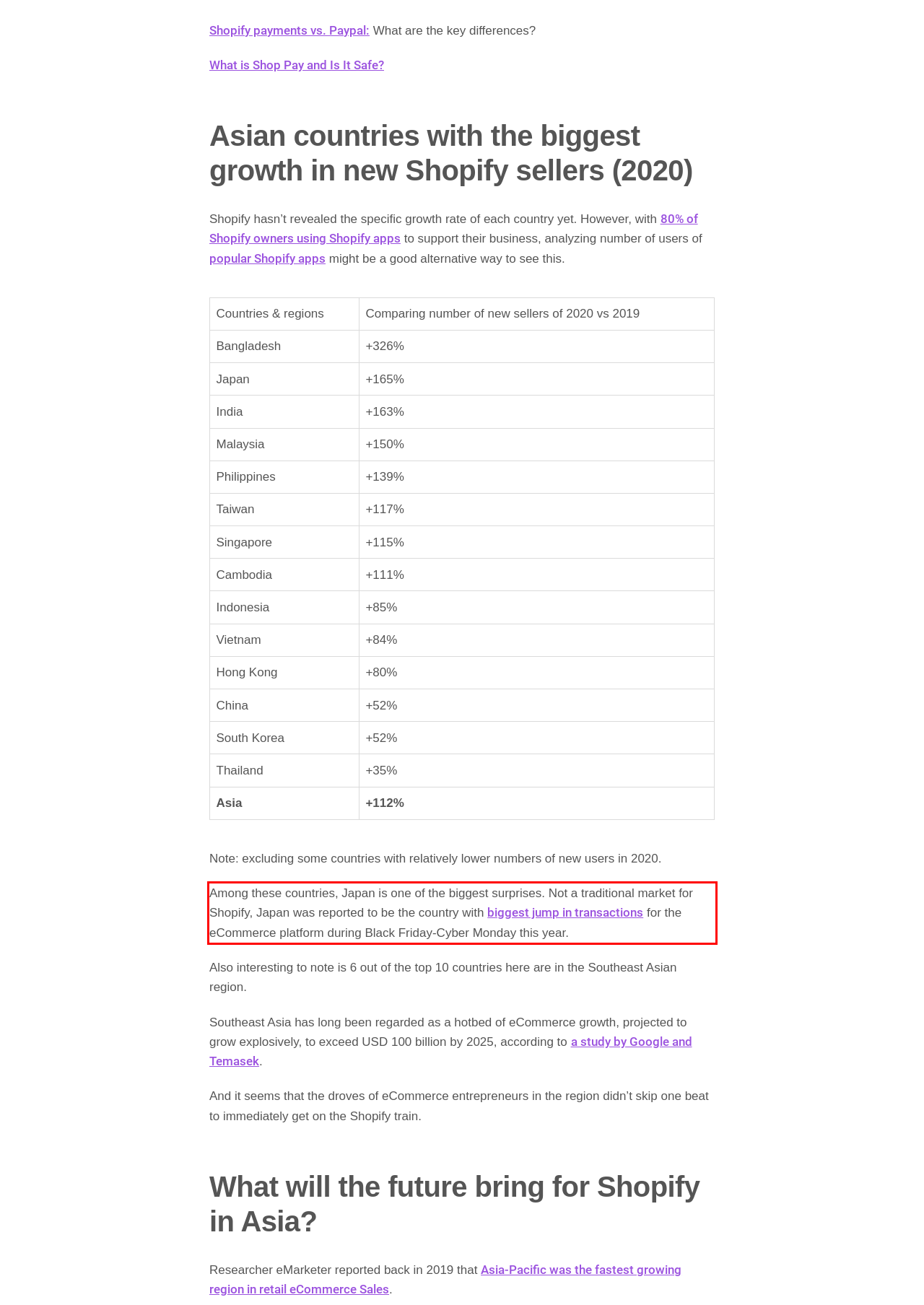Given a webpage screenshot, identify the text inside the red bounding box using OCR and extract it.

Among these countries, Japan is one of the biggest surprises. Not a traditional market for Shopify, Japan was reported to be the country with biggest jump in transactions for the eCommerce platform during Black Friday-Cyber Monday this year.